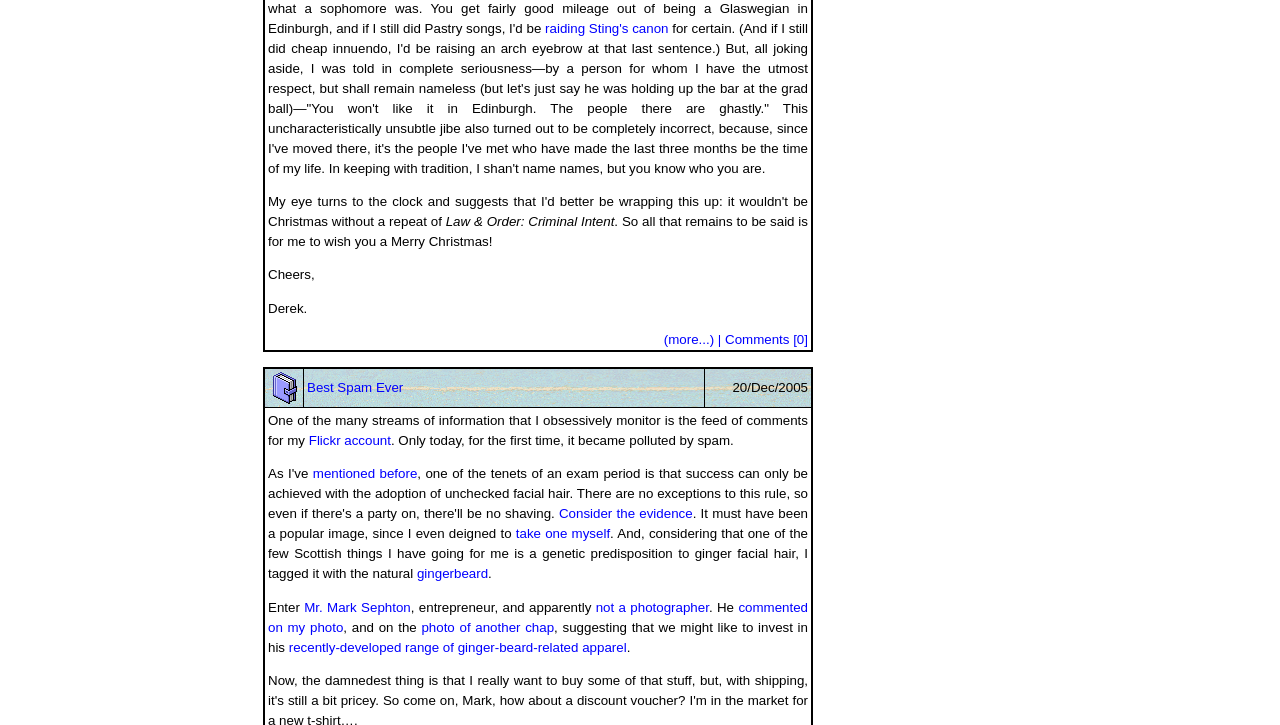Please determine the bounding box coordinates of the element's region to click for the following instruction: "Click the link to read more".

[0.519, 0.458, 0.631, 0.478]